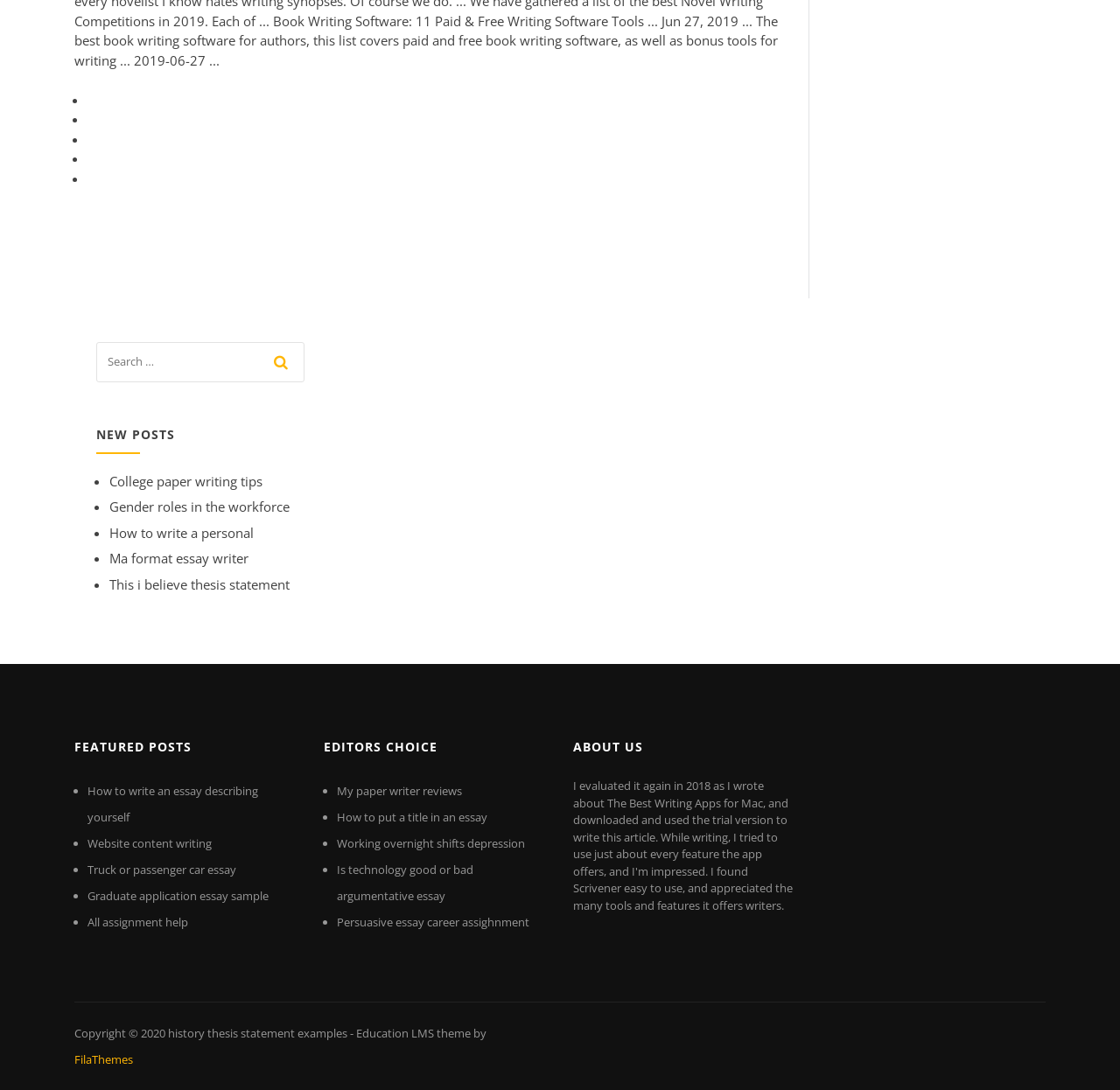Show the bounding box coordinates of the region that should be clicked to follow the instruction: "read College paper writing tips."

[0.098, 0.433, 0.234, 0.449]